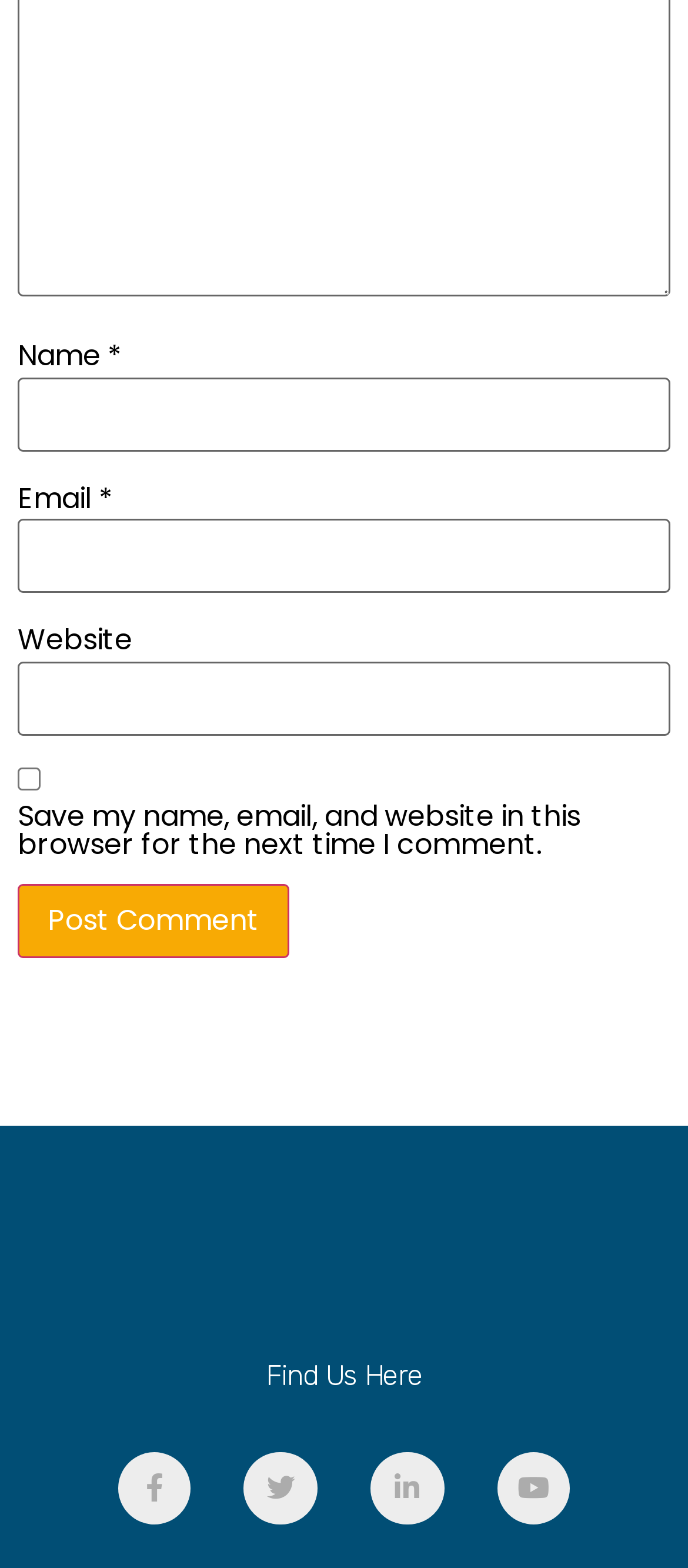What is the label of the last input field?
Look at the screenshot and give a one-word or phrase answer.

Website